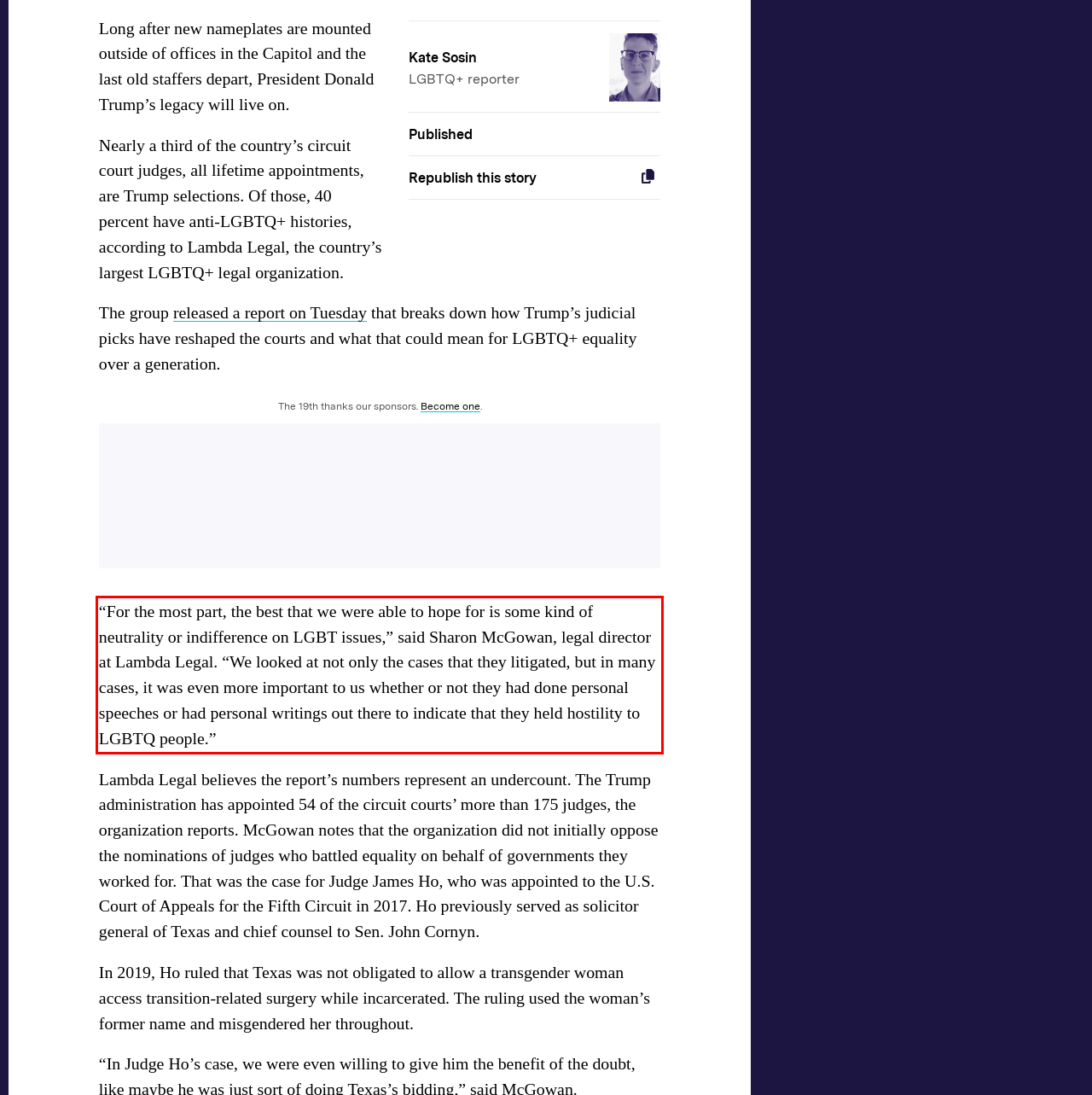Please take the screenshot of the webpage, find the red bounding box, and generate the text content that is within this red bounding box.

“For the most part, the best that we were able to hope for is some kind of neutrality or indifference on LGBT issues,” said Sharon McGowan, legal director at Lambda Legal. “We looked at not only the cases that they litigated, but in many cases, it was even more important to us whether or not they had done personal speeches or had personal writings out there to indicate that they held hostility to LGBTQ people.”